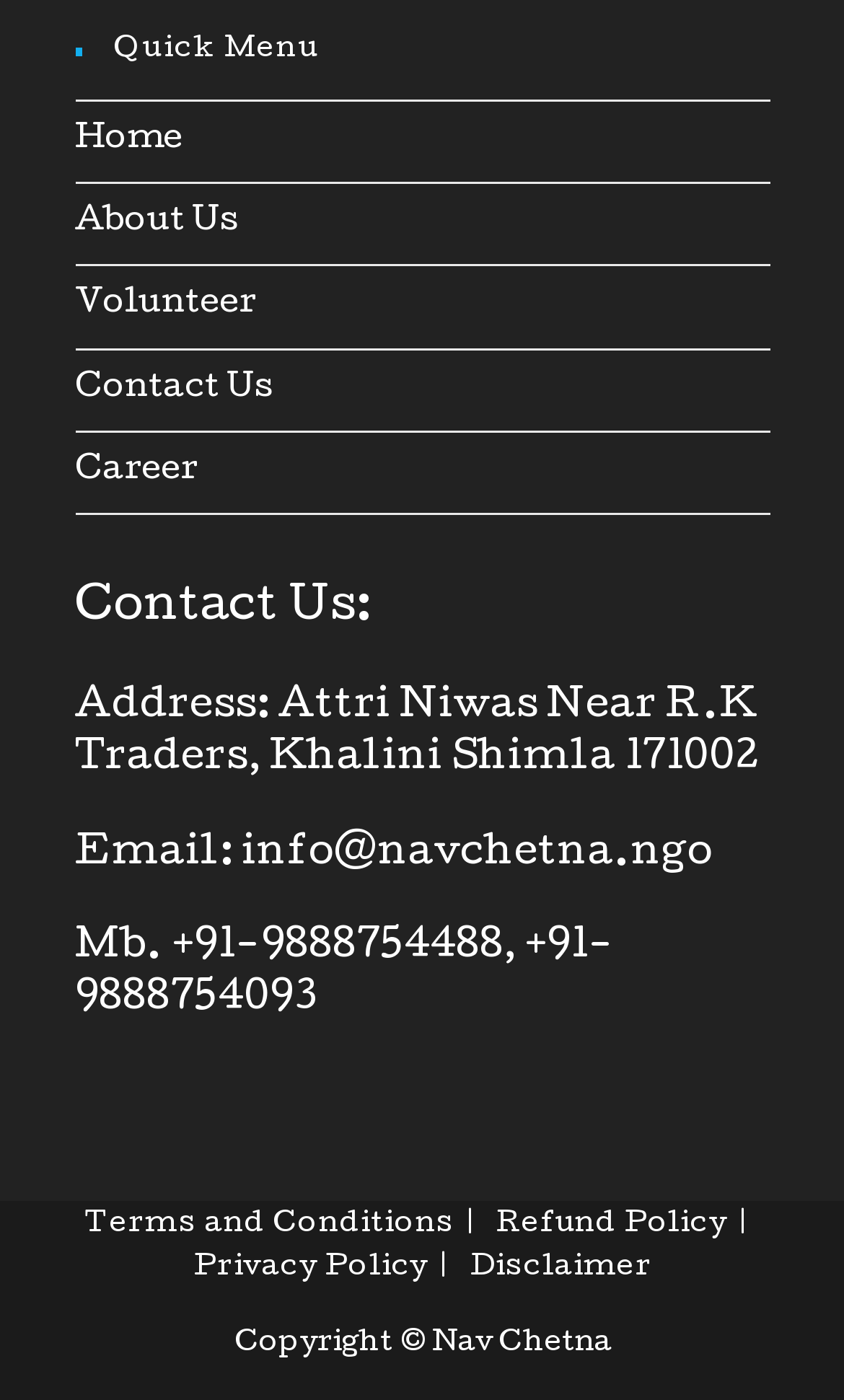Determine the bounding box for the UI element that matches this description: "Terms and Conditions".

[0.1, 0.865, 0.539, 0.884]